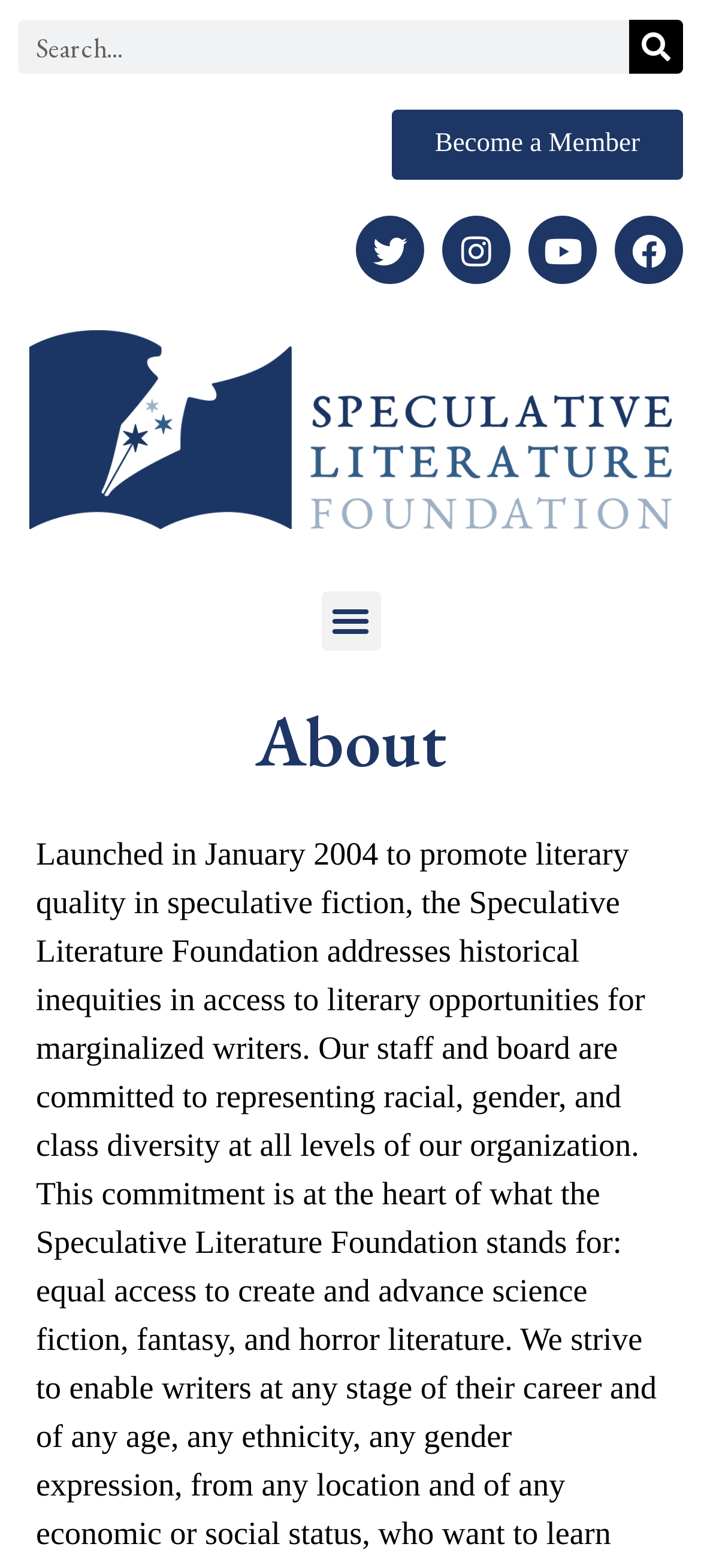Analyze the image and deliver a detailed answer to the question: How many social media links are present?

The webpage has links to four social media platforms: Twitter, Instagram, Youtube, and Facebook. These links are represented by icons and are located near the top of the webpage.